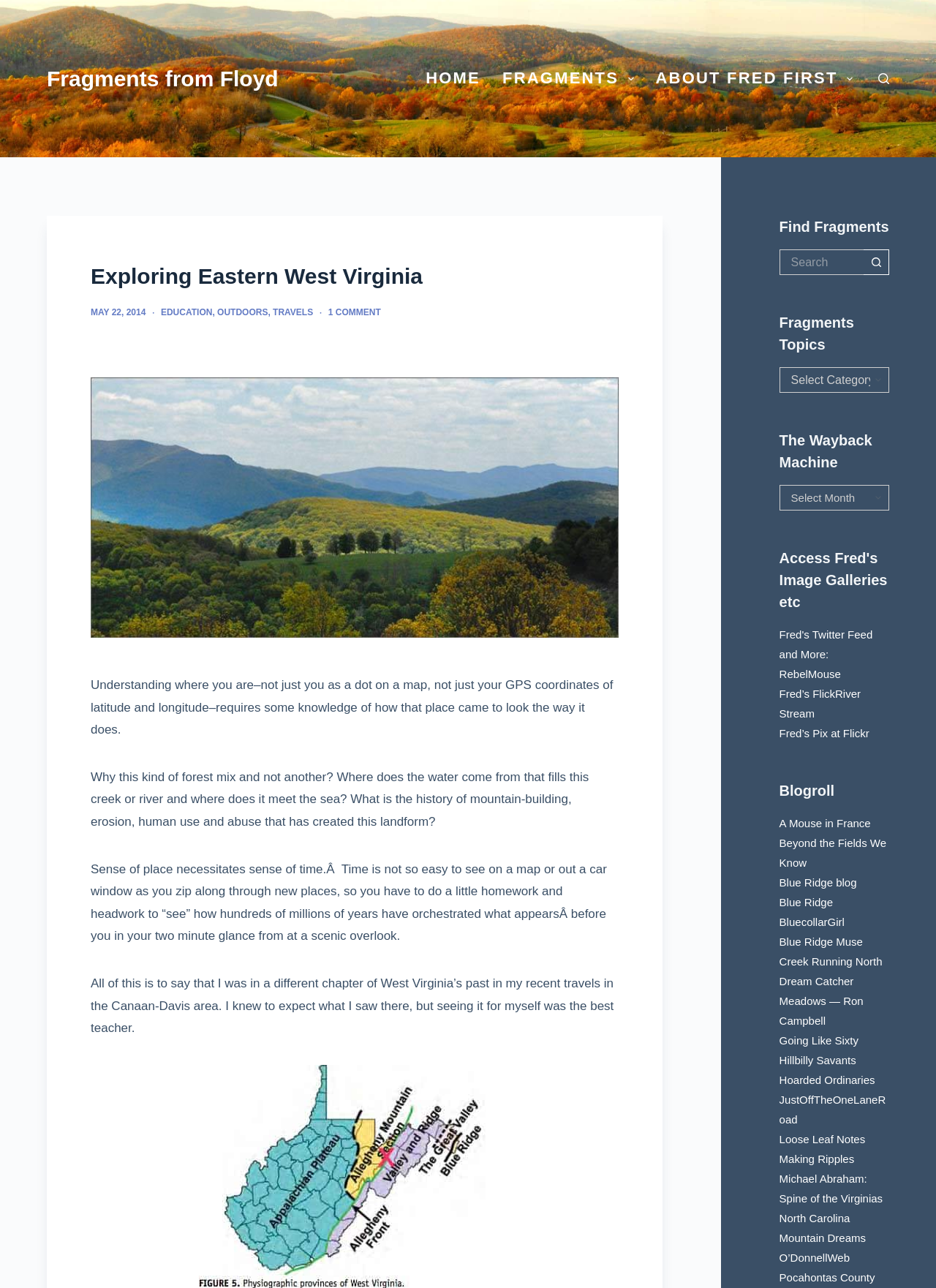Using the element description provided, determine the bounding box coordinates in the format (top-left x, top-left y, bottom-right x, bottom-right y). Ensure that all values are floating point numbers between 0 and 1. Element description: A Mouse in France

[0.833, 0.634, 0.93, 0.644]